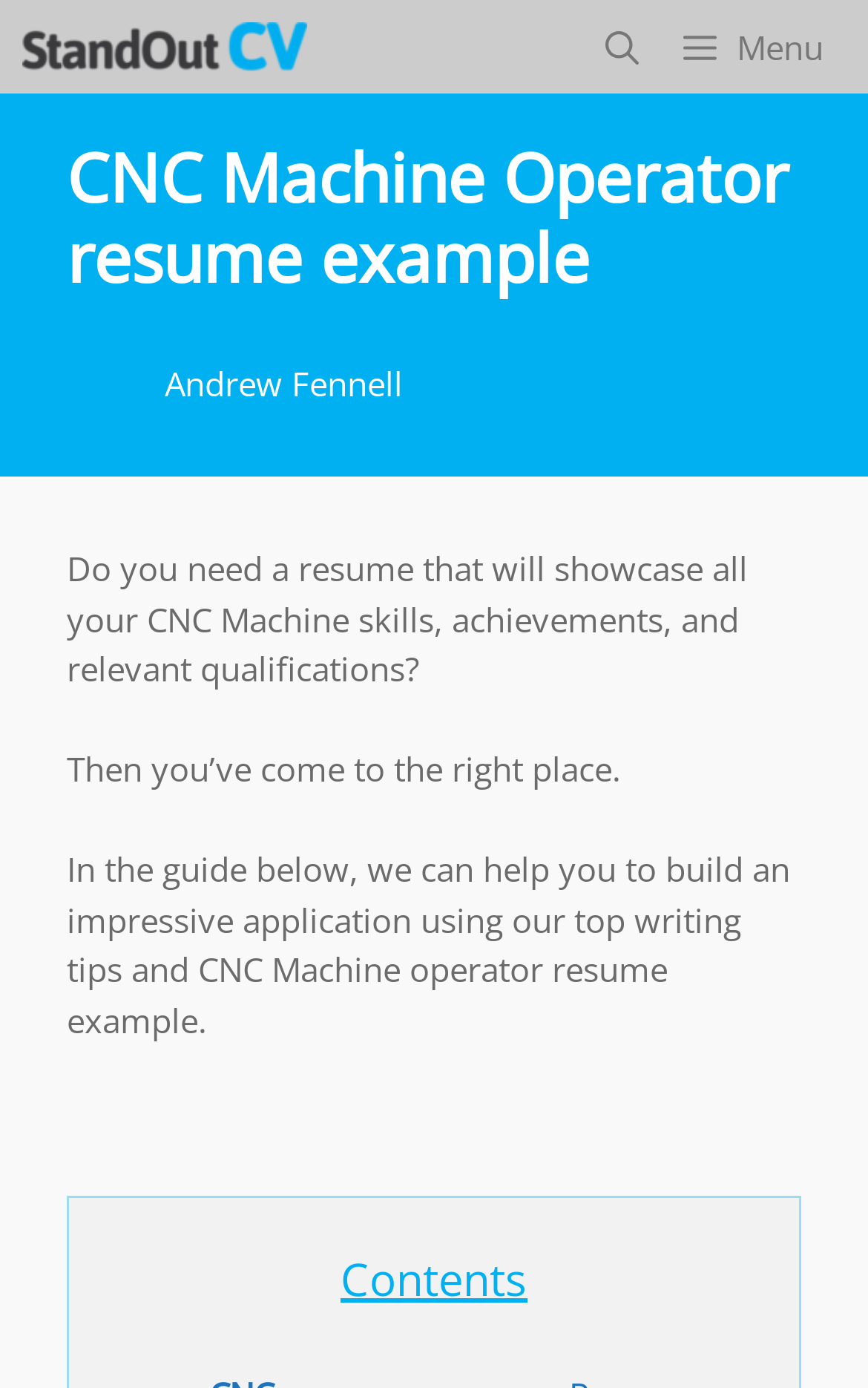Carefully examine the image and provide an in-depth answer to the question: How many sections does the guide have?

The guide has at least one section, as indicated by the heading 'Contents', which suggests that the guide is divided into multiple sections or parts.